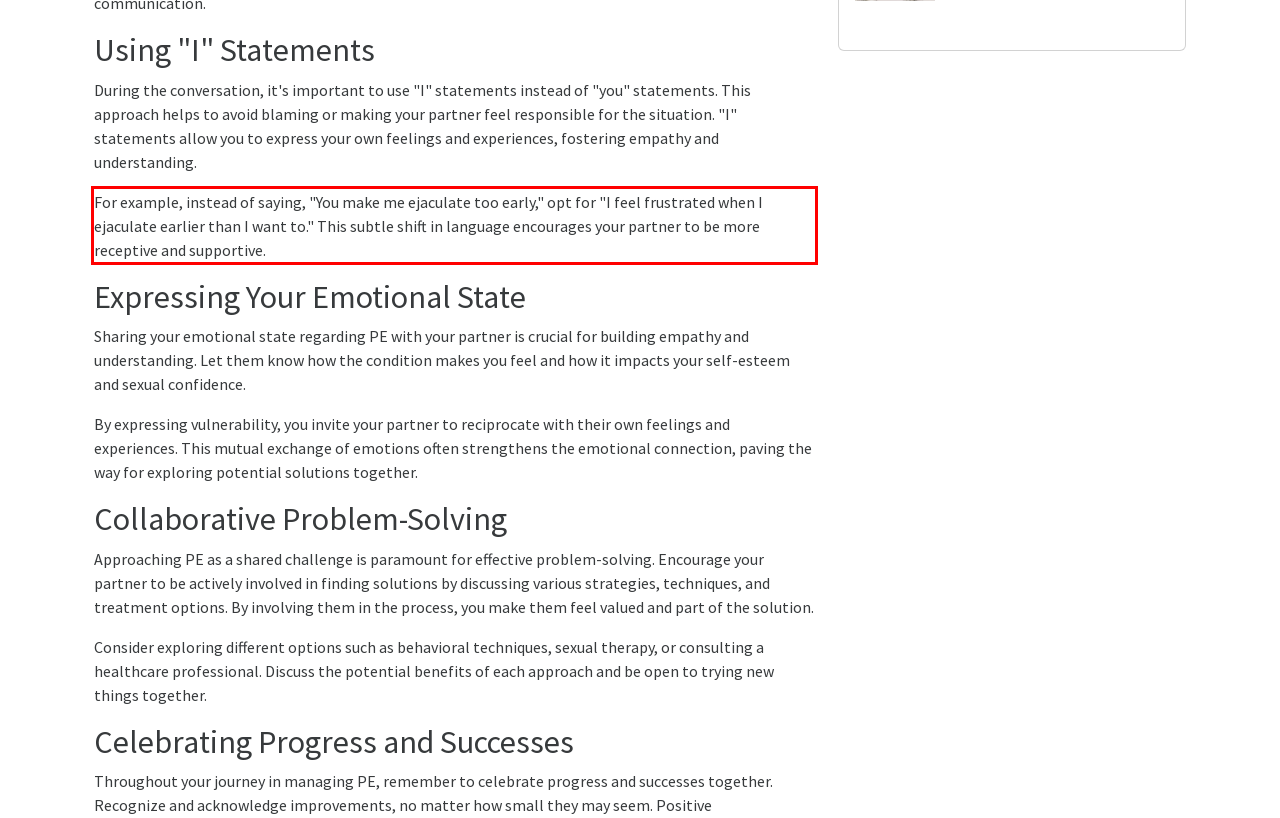Please identify and extract the text content from the UI element encased in a red bounding box on the provided webpage screenshot.

For example, instead of saying, "You make me ejaculate too early," opt for "I feel frustrated when I ejaculate earlier than I want to." This subtle shift in language encourages your partner to be more receptive and supportive.